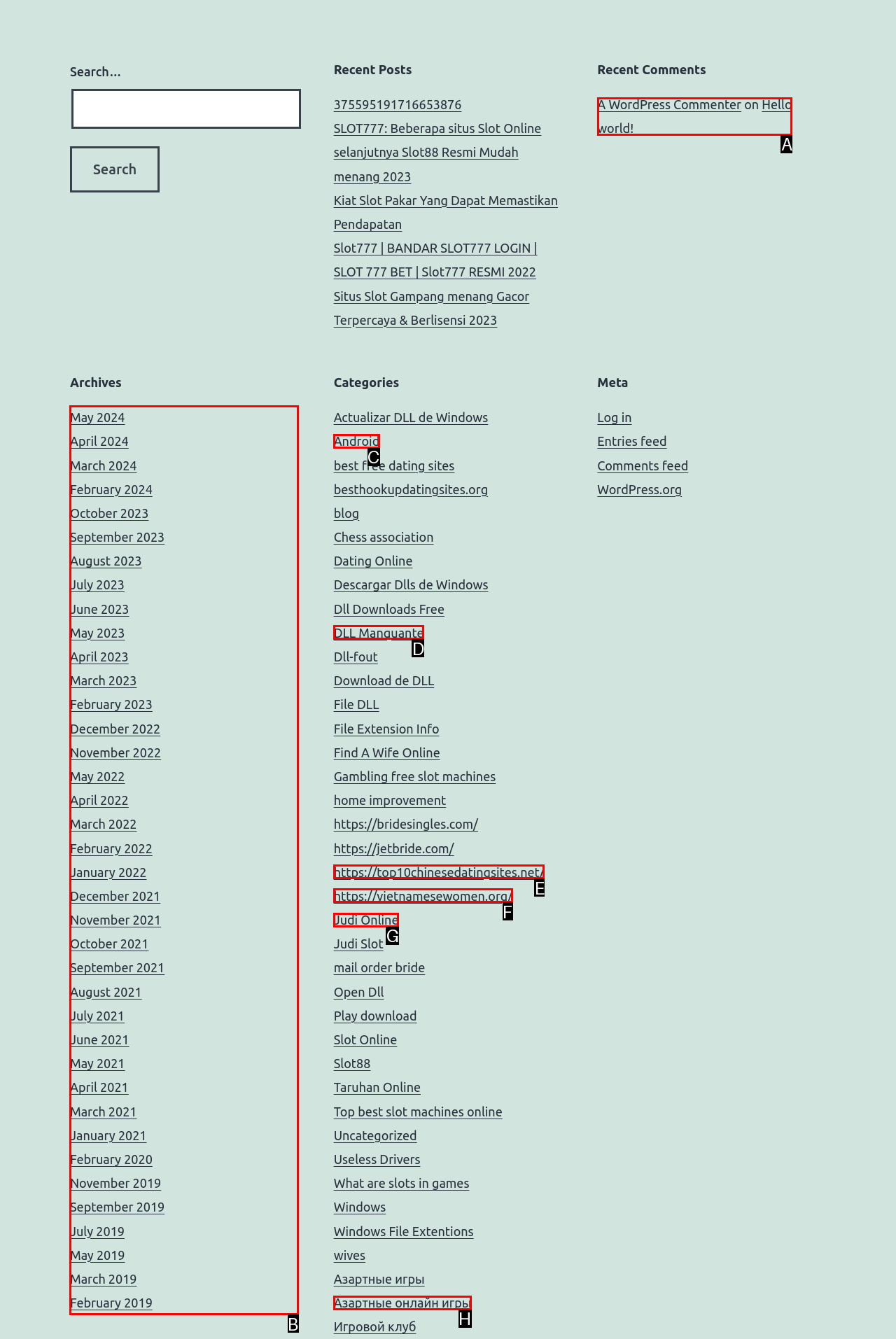Select the proper UI element to click in order to perform the following task: Browse archives. Indicate your choice with the letter of the appropriate option.

B